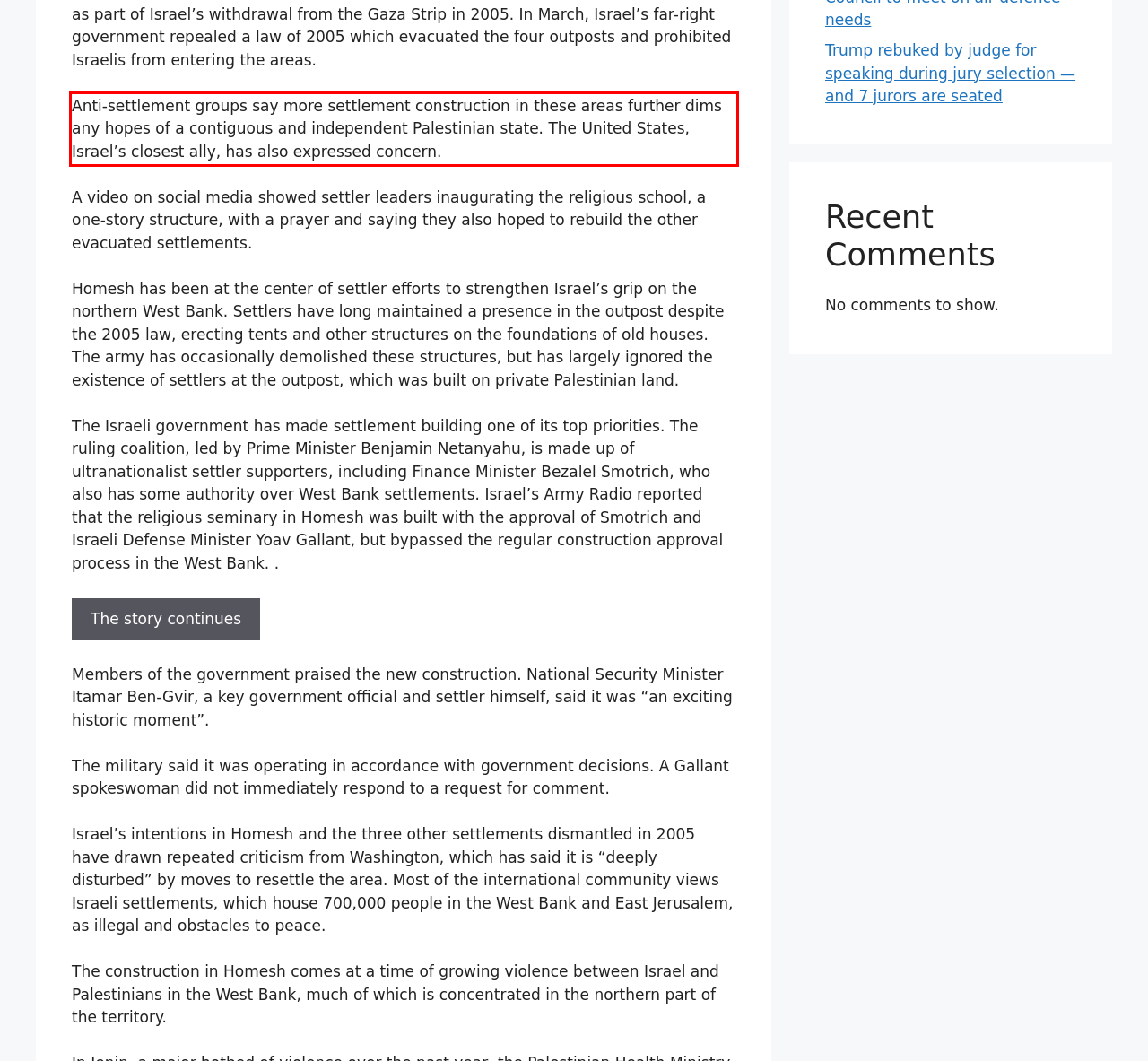Given a webpage screenshot, identify the text inside the red bounding box using OCR and extract it.

Anti-settlement groups say more settlement construction in these areas further dims any hopes of a contiguous and independent Palestinian state. The United States, Israel’s closest ally, has also expressed concern.